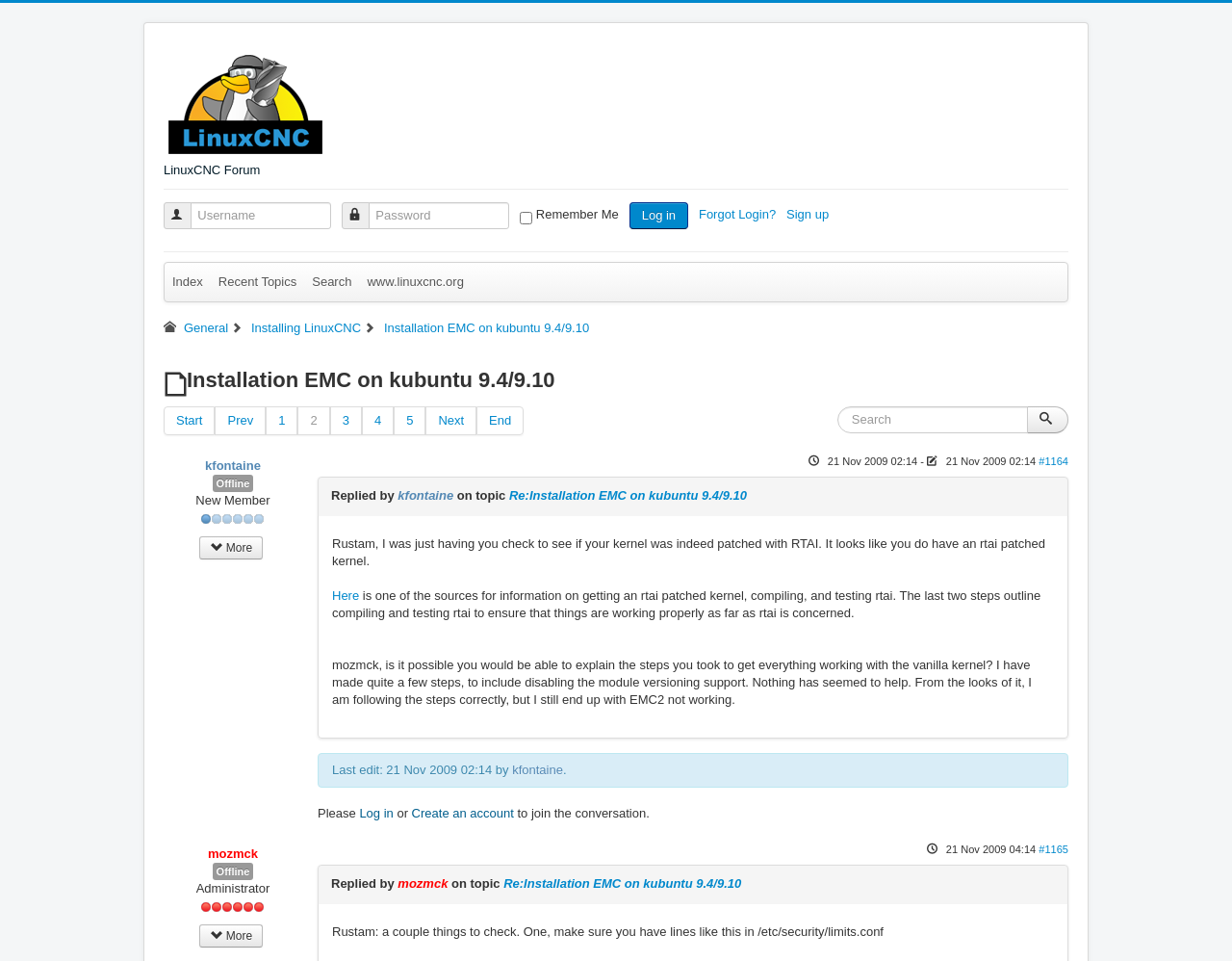Determine the bounding box coordinates of the clickable element to achieve the following action: 'Go to the next page'. Provide the coordinates as four float values between 0 and 1, formatted as [left, top, right, bottom].

[0.346, 0.423, 0.387, 0.453]